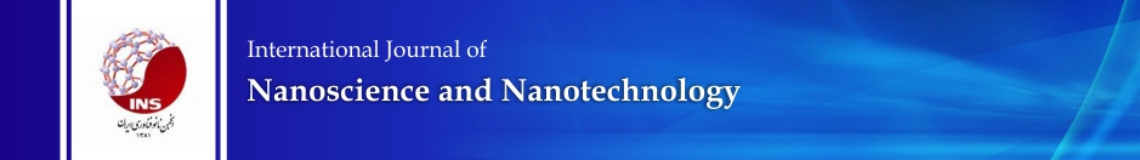What is the dominant color of the background?
Please answer the question with a single word or phrase, referencing the image.

Blue